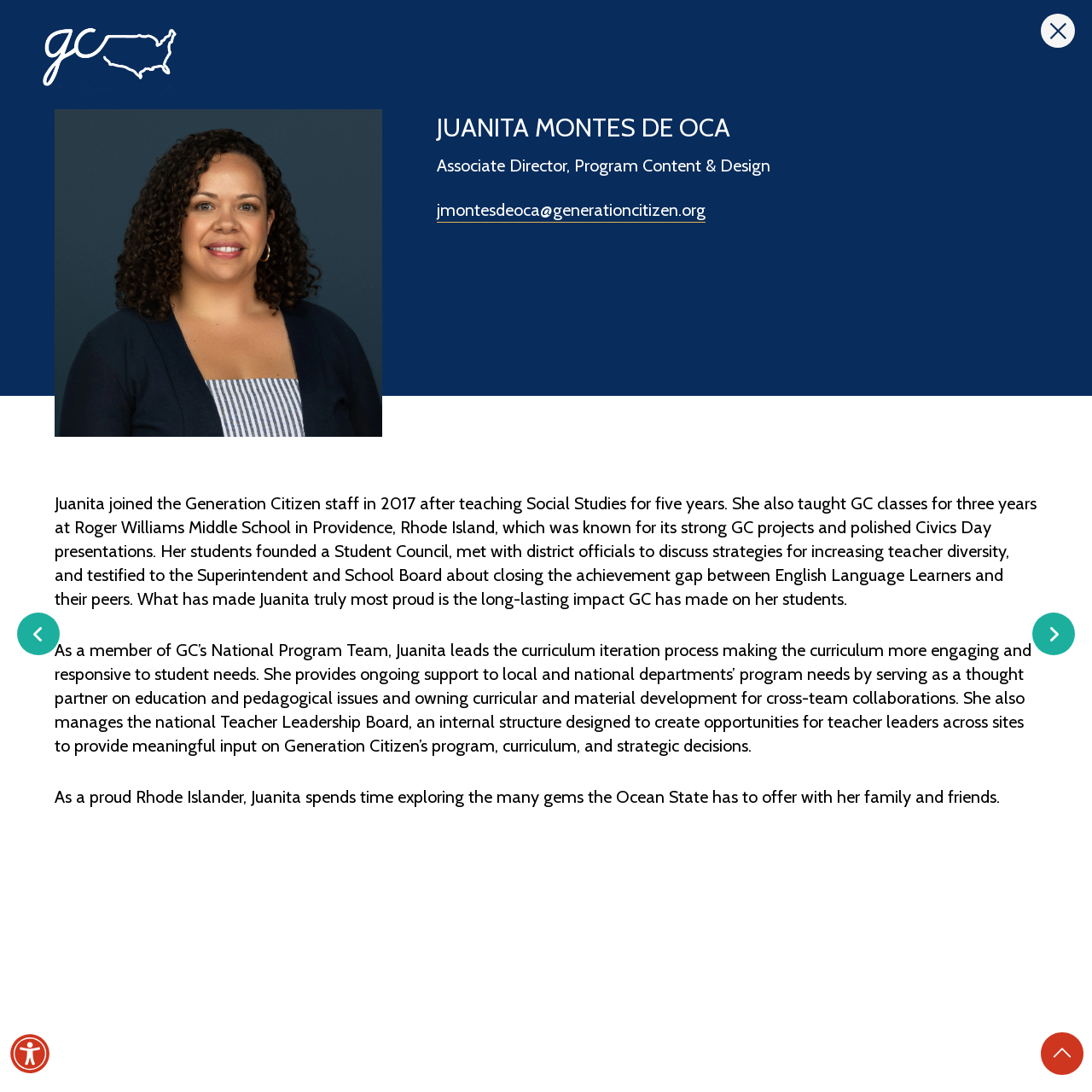Examine the image carefully and respond to the question with a detailed answer: 
What is the name of the organization Juanita works for?

The webpage mentions that Juanita joined the Generation Citizen staff in 2017, and there is a link element with the text 'Generation Citizen' and bounding box coordinates [0.025, 0.013, 0.176, 0.084].